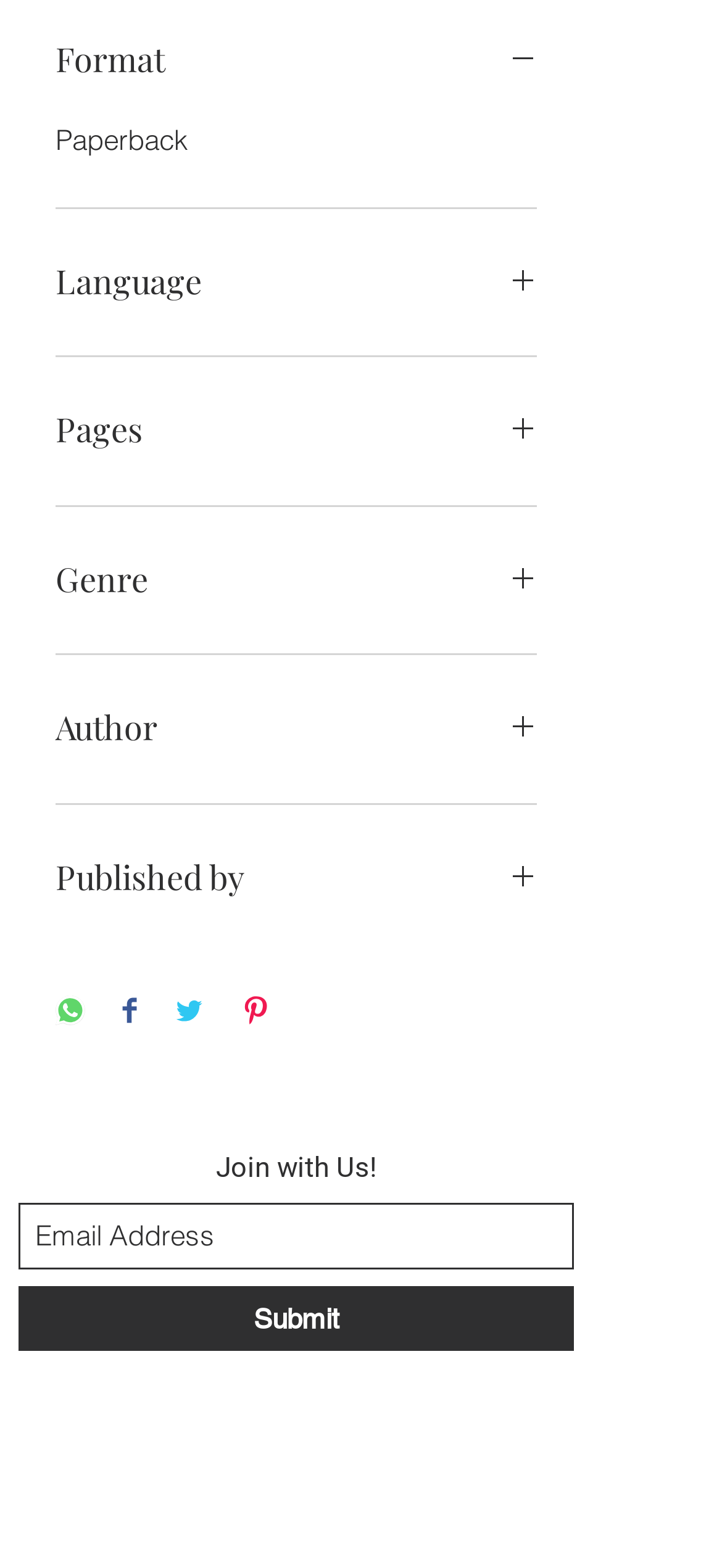Please provide a comprehensive answer to the question below using the information from the image: How many buttons are there in the format section?

There are five buttons in the format section, which are 'Format', 'Language', 'Pages', 'Genre', and 'Author'. These buttons are represented by button elements with corresponding headings and images.